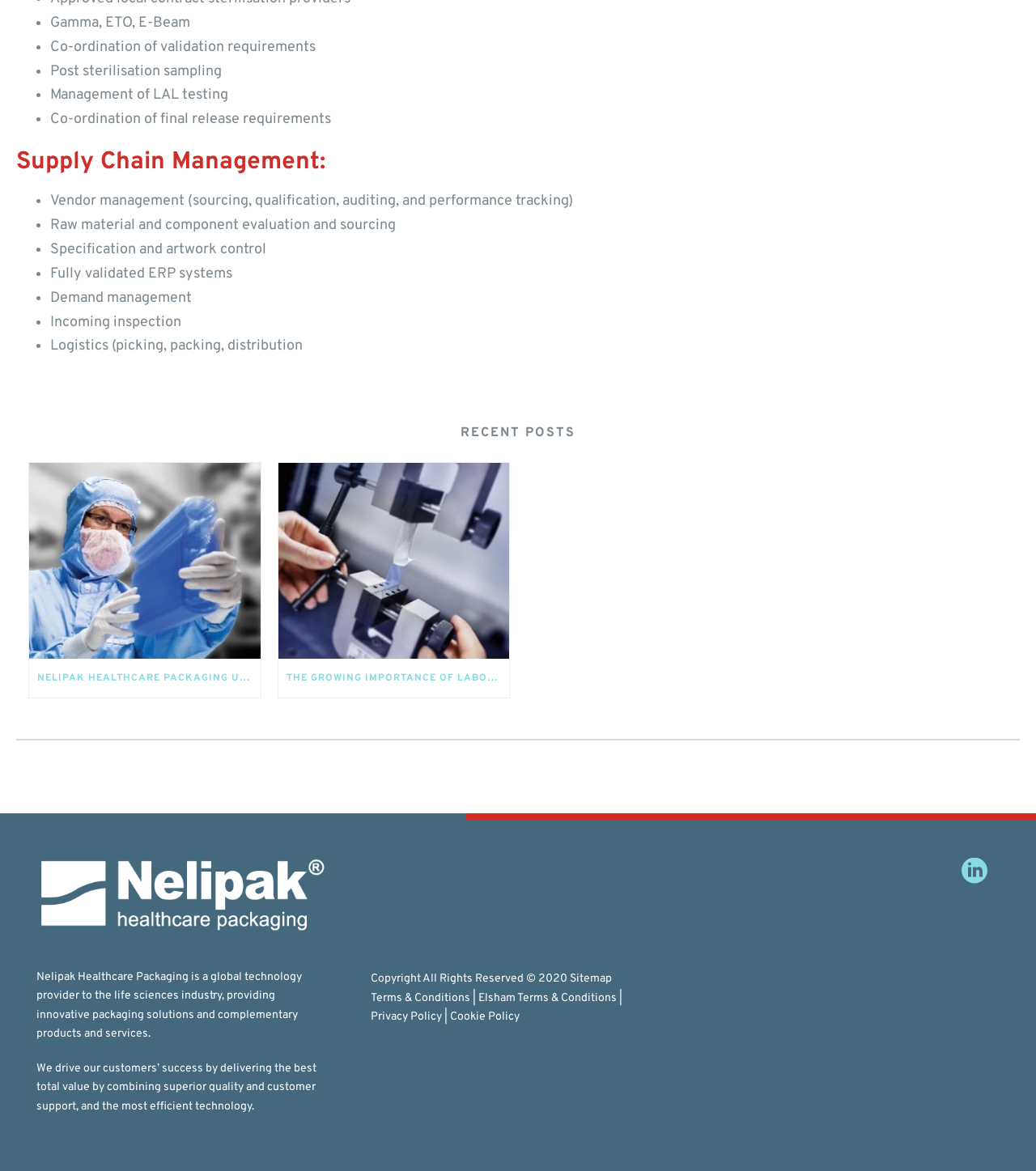Locate the bounding box coordinates of the clickable region necessary to complete the following instruction: "Scroll back to top". Provide the coordinates in the format of four float numbers between 0 and 1, i.e., [left, top, right, bottom].

None